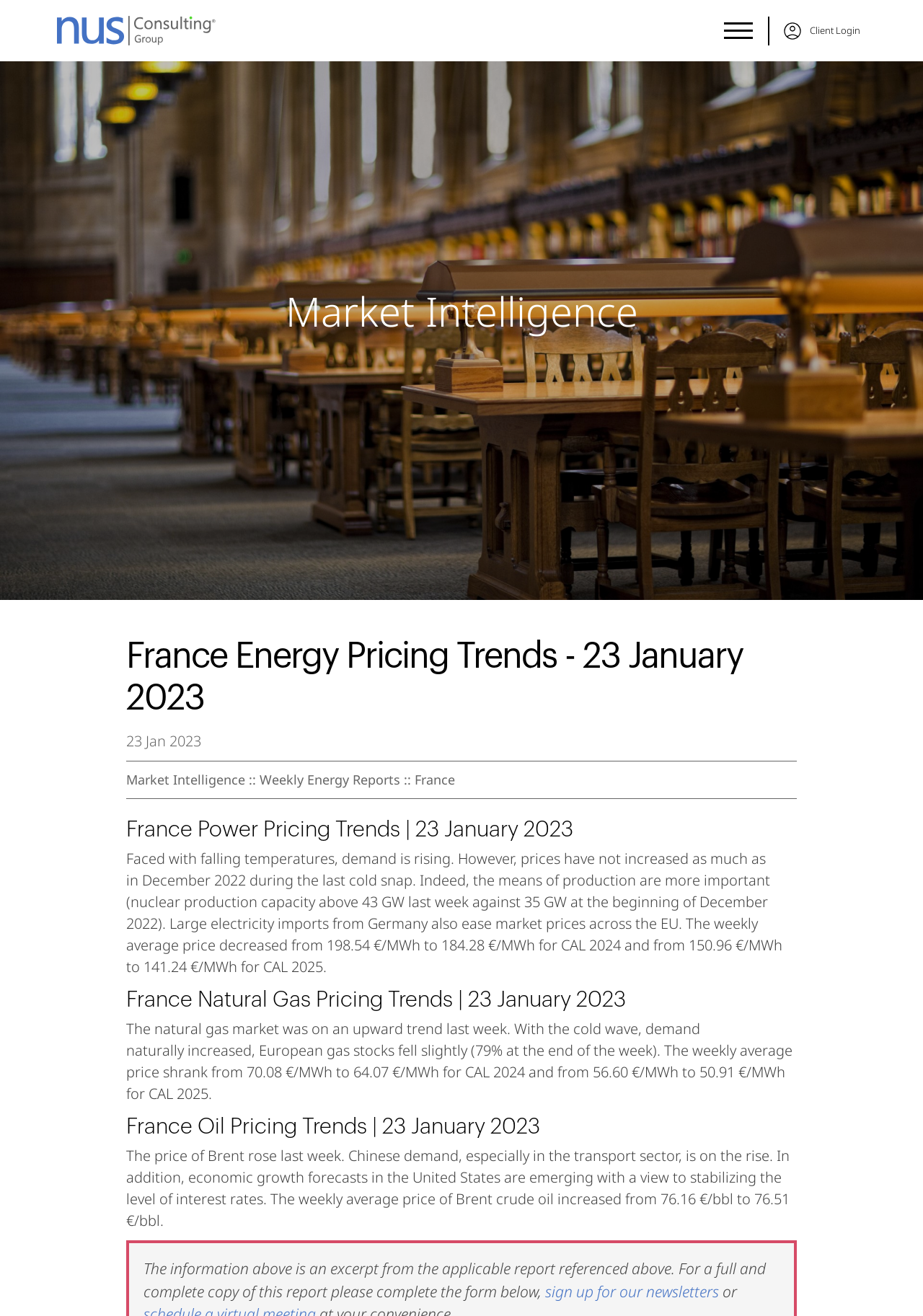Specify the bounding box coordinates of the region I need to click to perform the following instruction: "Click on the 'Client Login' link". The coordinates must be four float numbers in the range of 0 to 1, i.e., [left, top, right, bottom].

[0.832, 0.012, 0.938, 0.034]